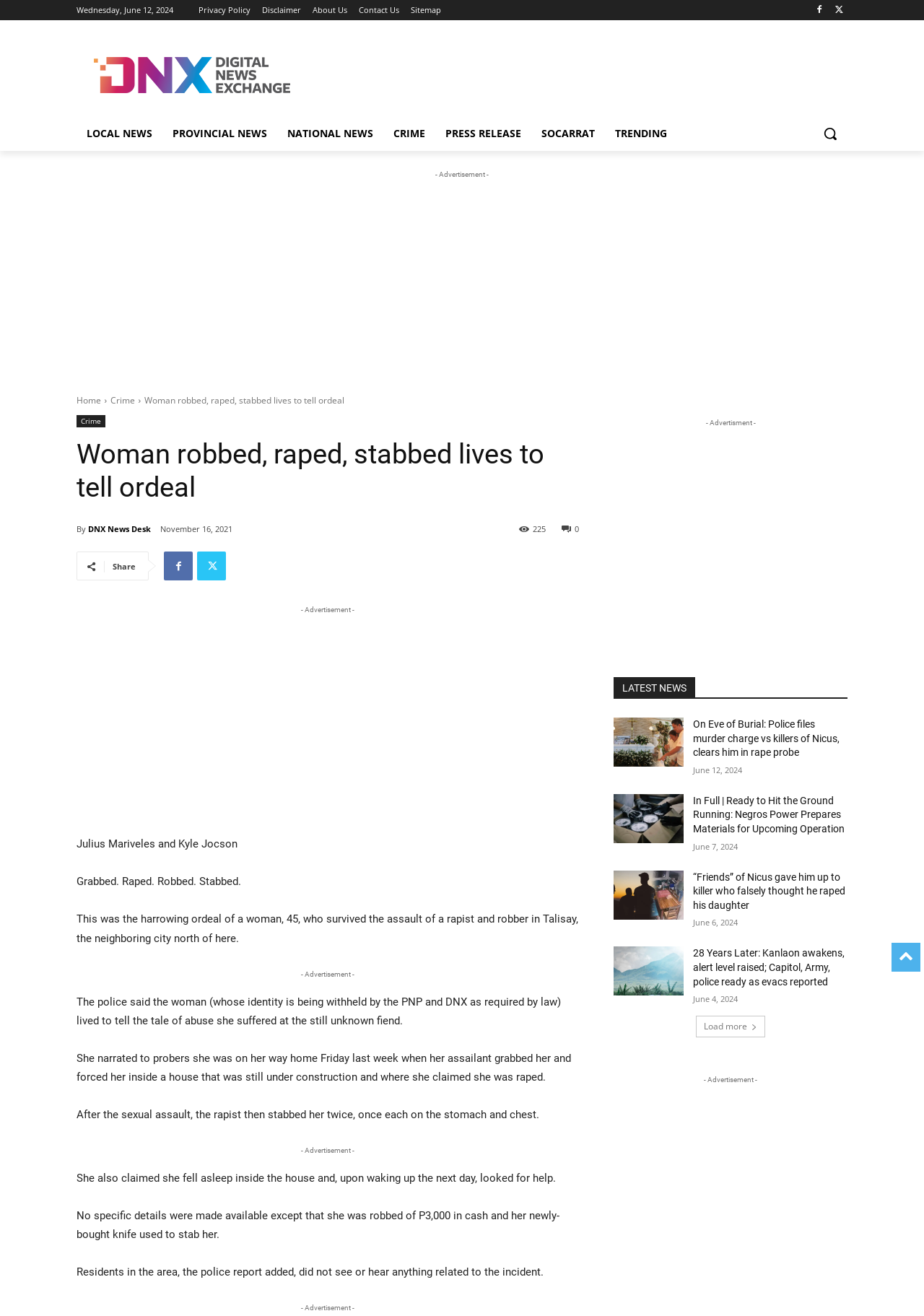Show the bounding box coordinates of the region that should be clicked to follow the instruction: "Visit the 'Crime' section."

[0.12, 0.3, 0.146, 0.309]